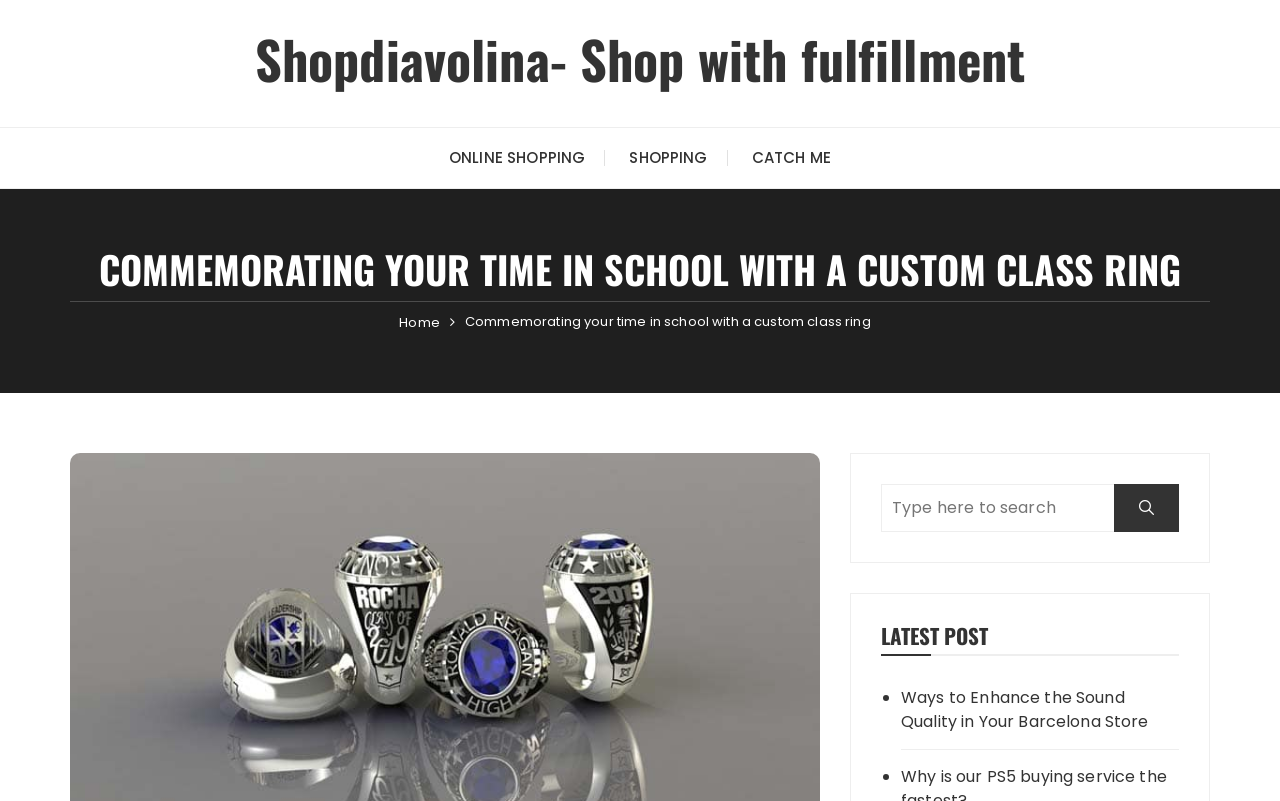How many list markers are present in the latest post section?
Refer to the screenshot and answer in one word or phrase.

2